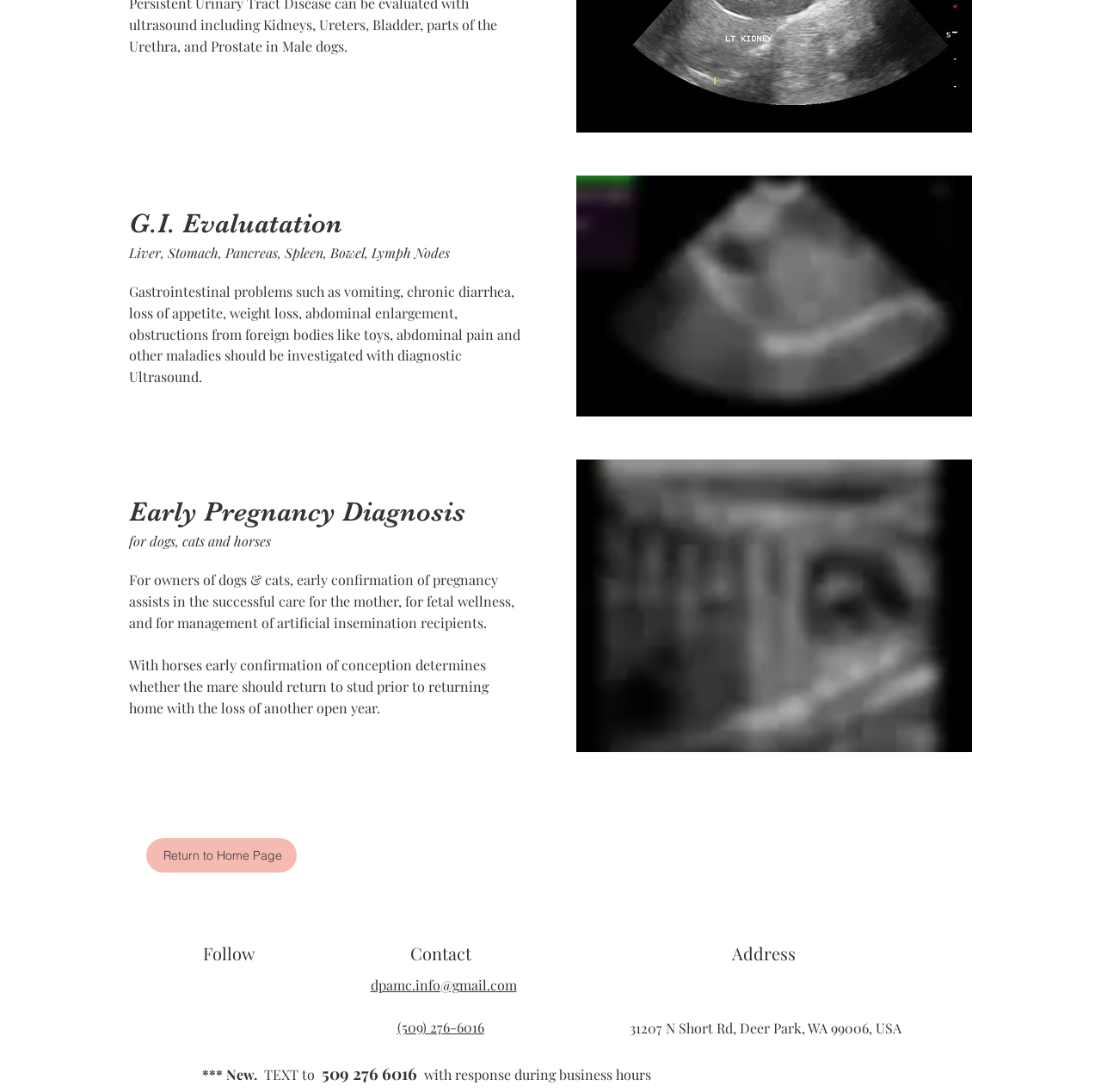Please examine the image and answer the question with a detailed explanation:
What is shown in the image 'web liver.jpg'?

Based on the context of the webpage and the image's location, it is likely that the image 'web liver.jpg' is showing a liver, possibly related to gastrointestinal evaluation.